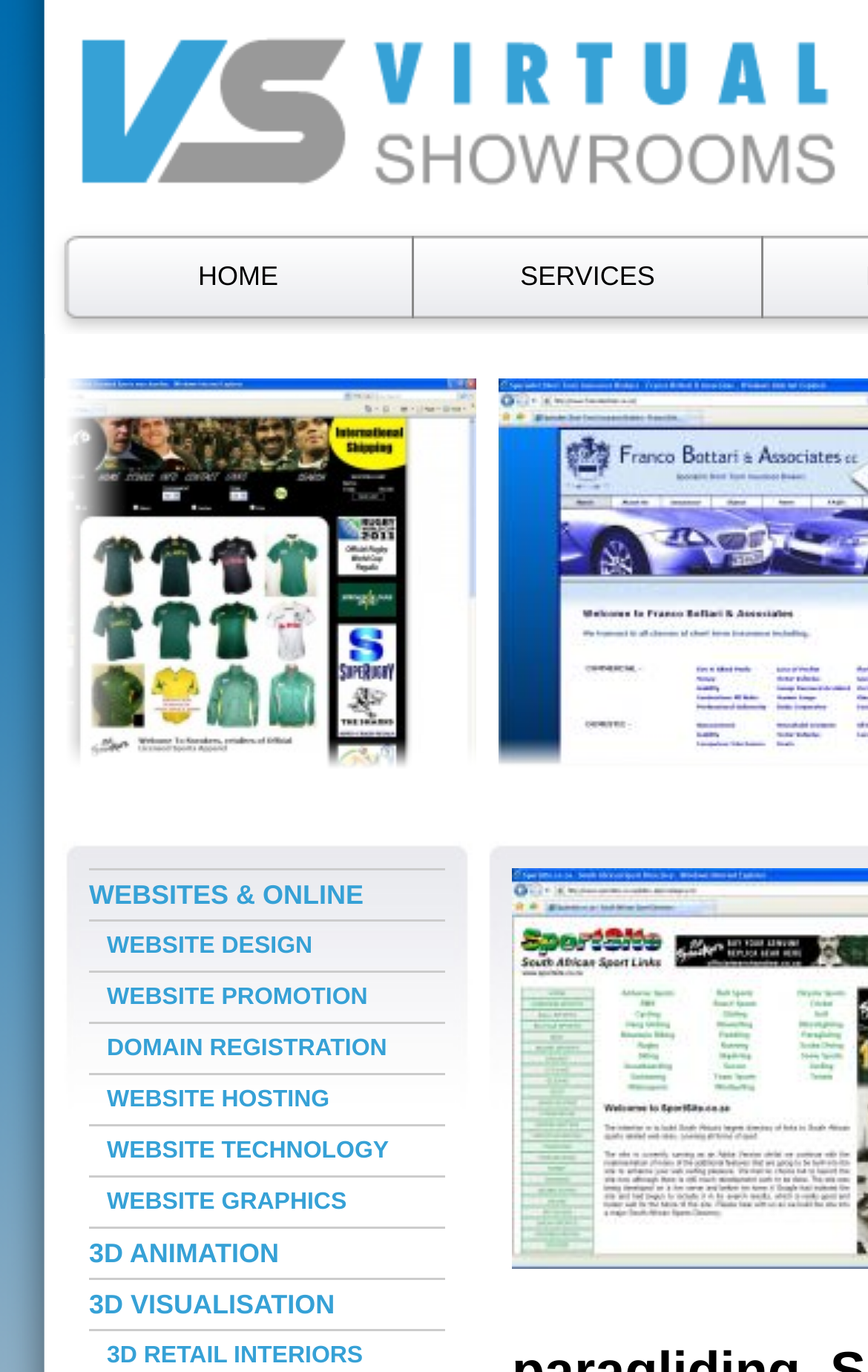How many images are on the page?
Answer the question with a single word or phrase by looking at the picture.

2